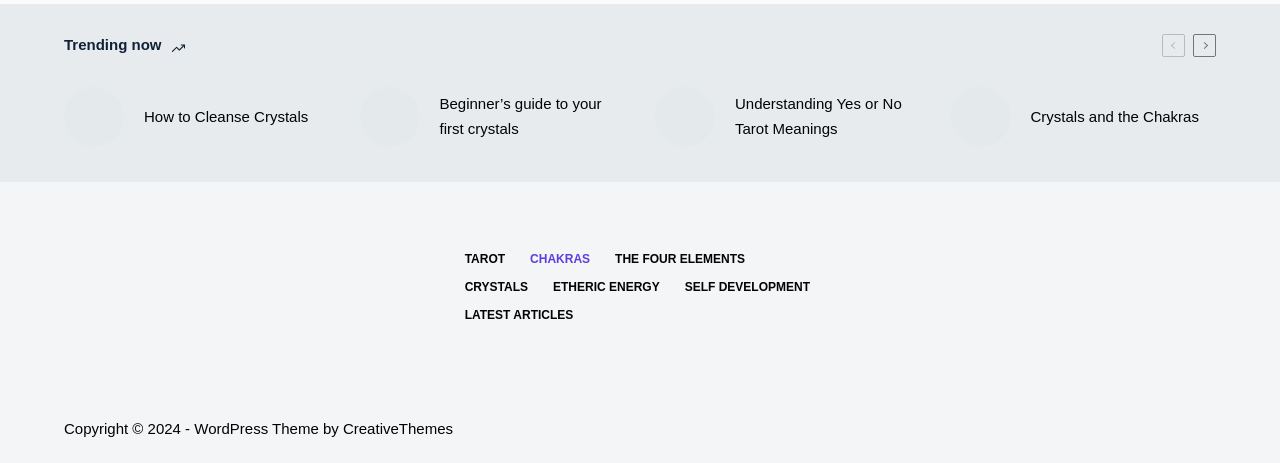Identify the bounding box coordinates of the element that should be clicked to fulfill this task: "Read the latest articles". The coordinates should be provided as four float numbers between 0 and 1, i.e., [left, top, right, bottom].

[0.353, 0.666, 0.458, 0.699]